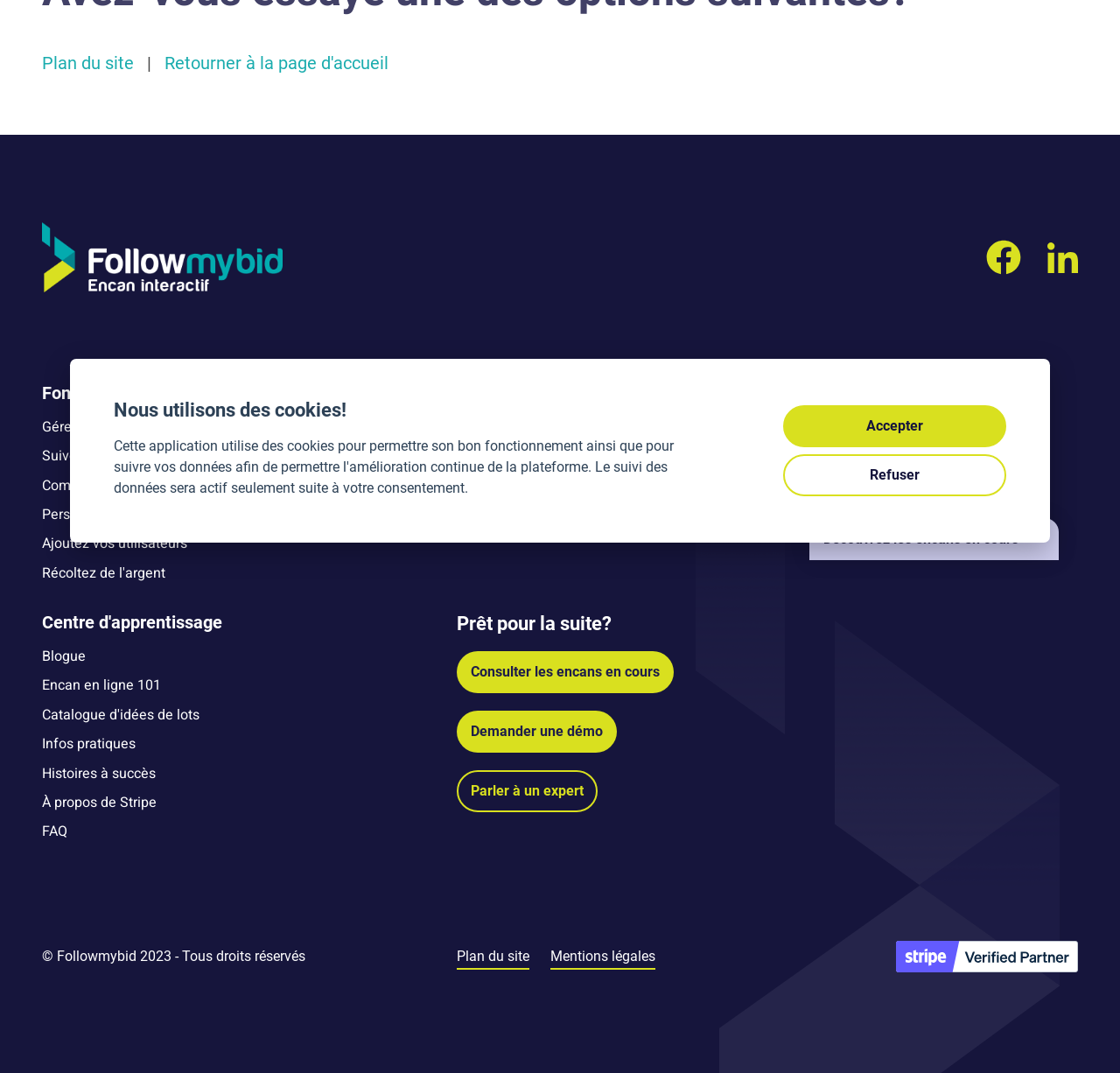Locate the bounding box coordinates of the UI element described by: "Le Philanclub". The bounding box coordinates should consist of four float numbers between 0 and 1, i.e., [left, top, right, bottom].

[0.777, 0.501, 0.871, 0.524]